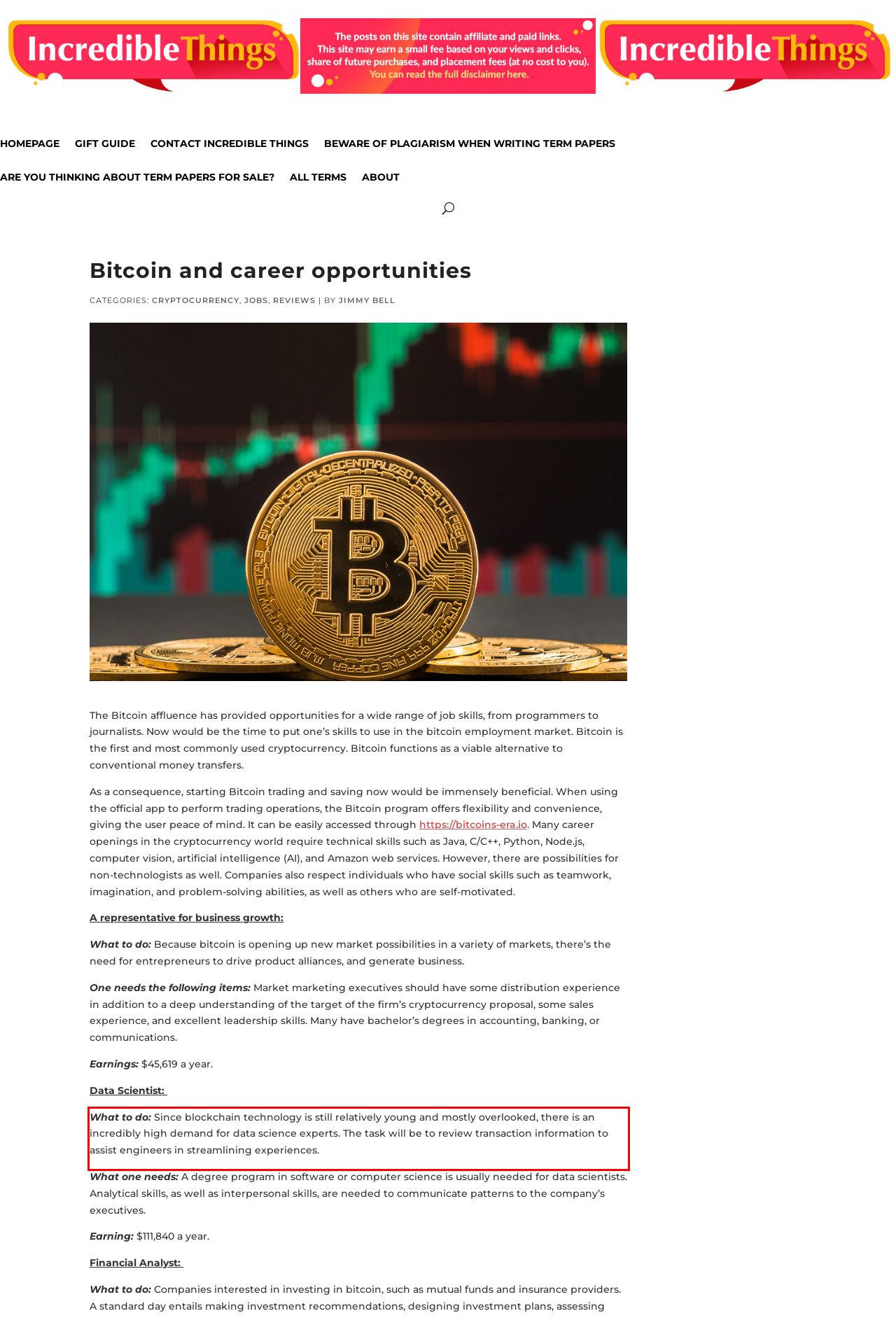Using the provided webpage screenshot, identify and read the text within the red rectangle bounding box.

What to do: Since blockchain technology is still relatively young and mostly overlooked, there is an incredibly high demand for data science experts. The task will be to review transaction information to assist engineers in streamlining experiences.